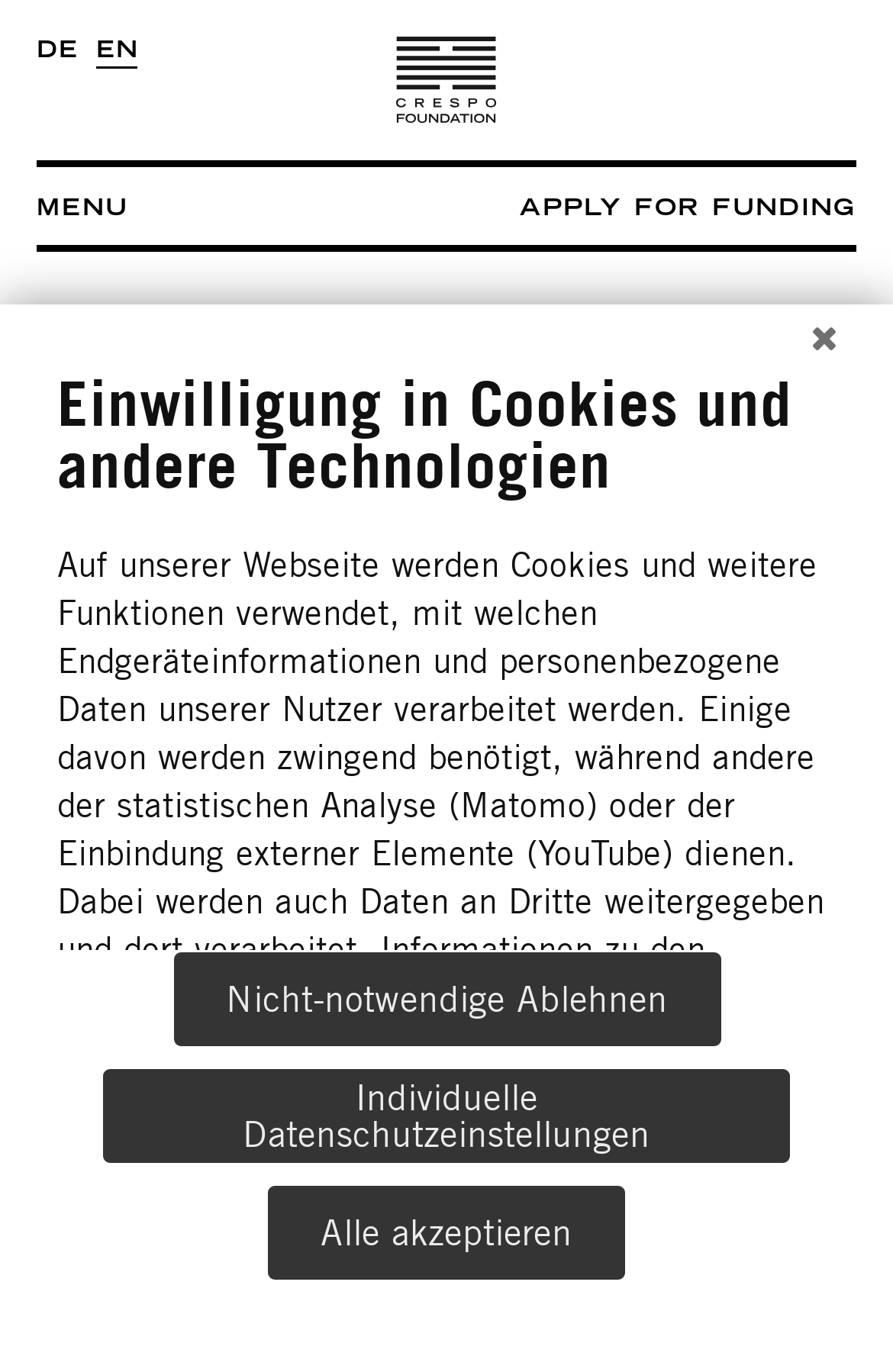Could you locate the bounding box coordinates for the section that should be clicked to accomplish this task: "Learn more about our work".

[0.041, 0.701, 0.959, 0.741]